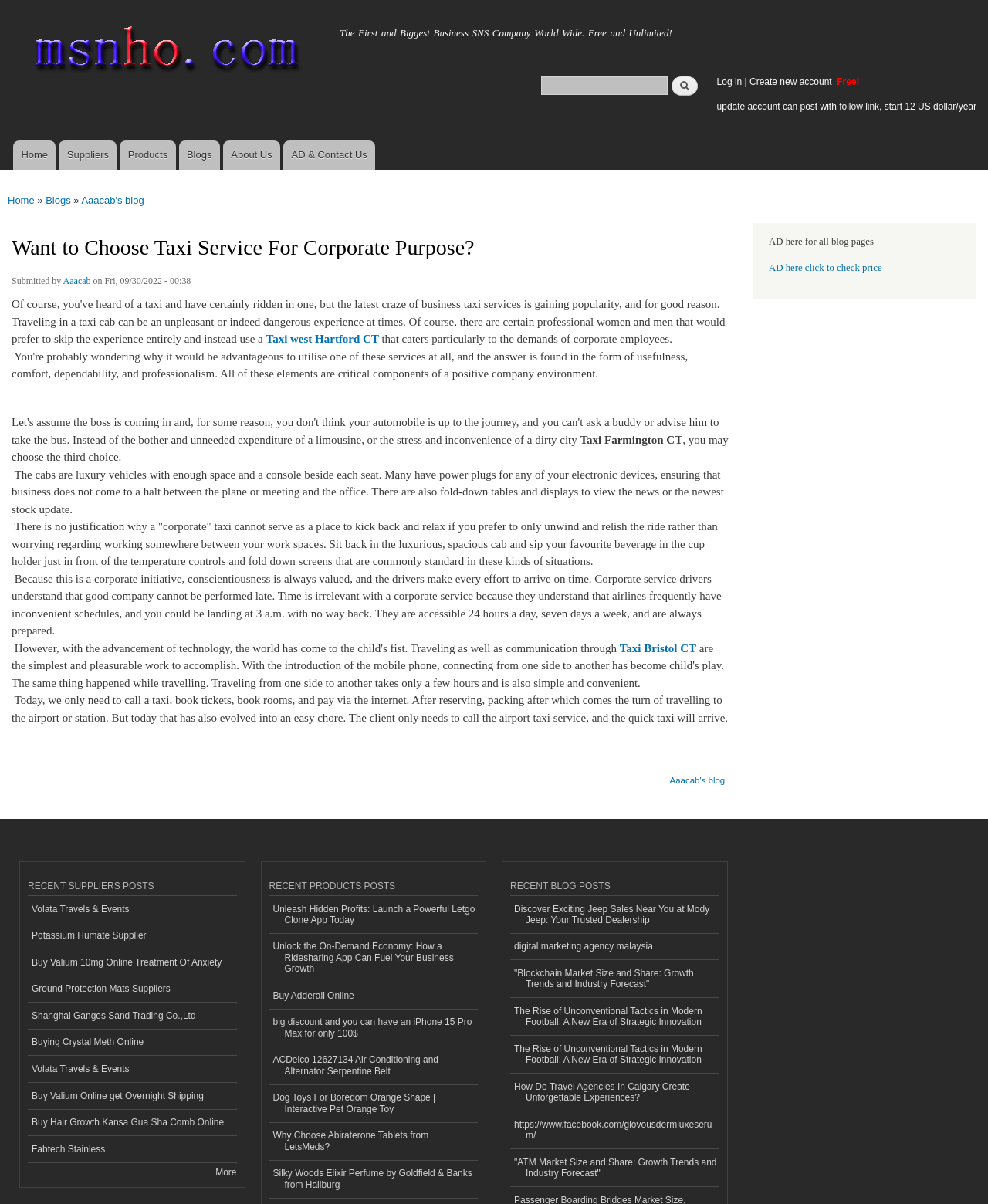What is the feature of the cabs?
Based on the image, respond with a single word or phrase.

Luxury vehicles